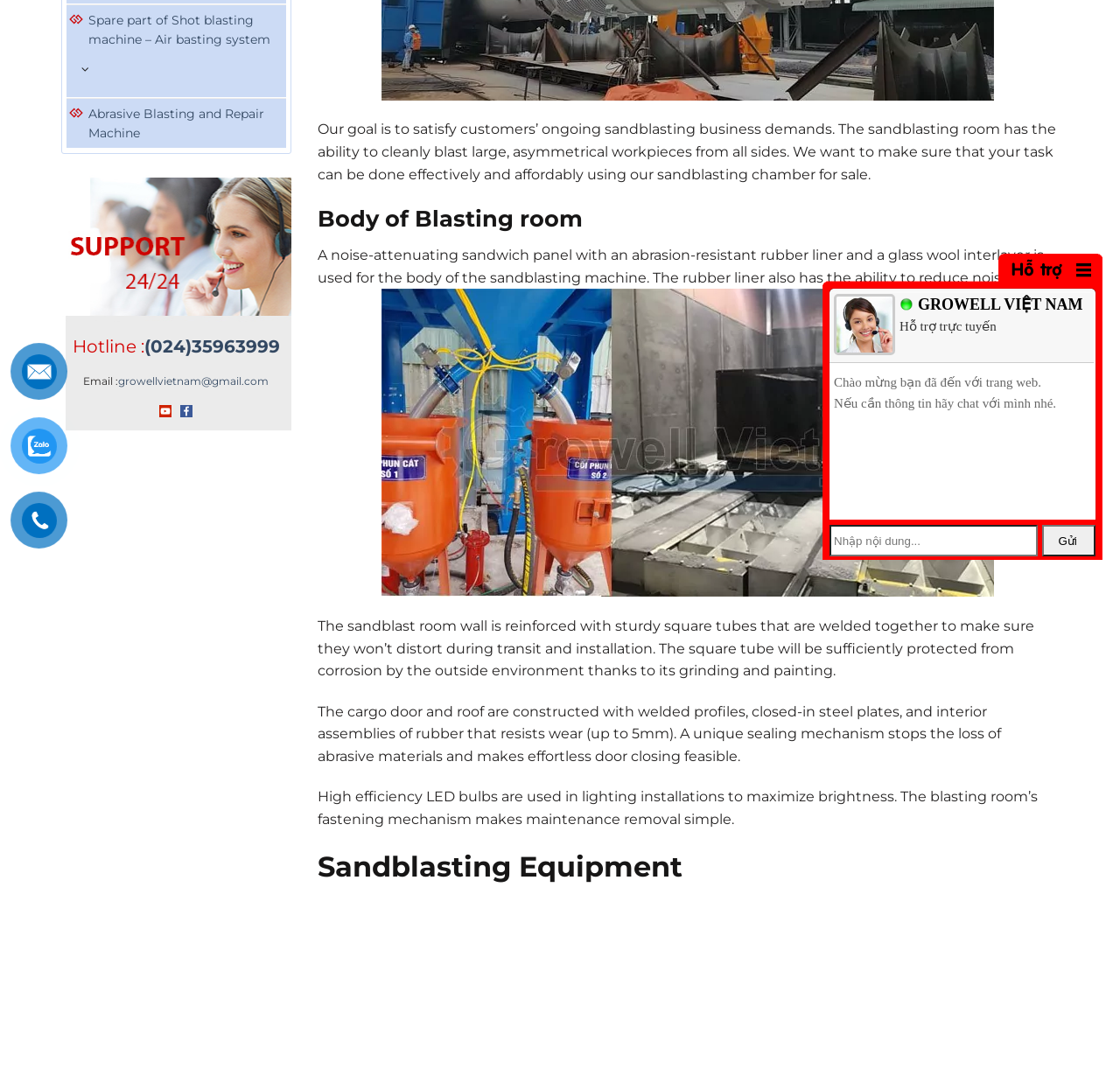Given the element description growellvietnam@gmail.com, predict the bounding box coordinates for the UI element in the webpage screenshot. The format should be (top-left x, top-left y, bottom-right x, bottom-right y), and the values should be between 0 and 1.

[0.106, 0.342, 0.24, 0.358]